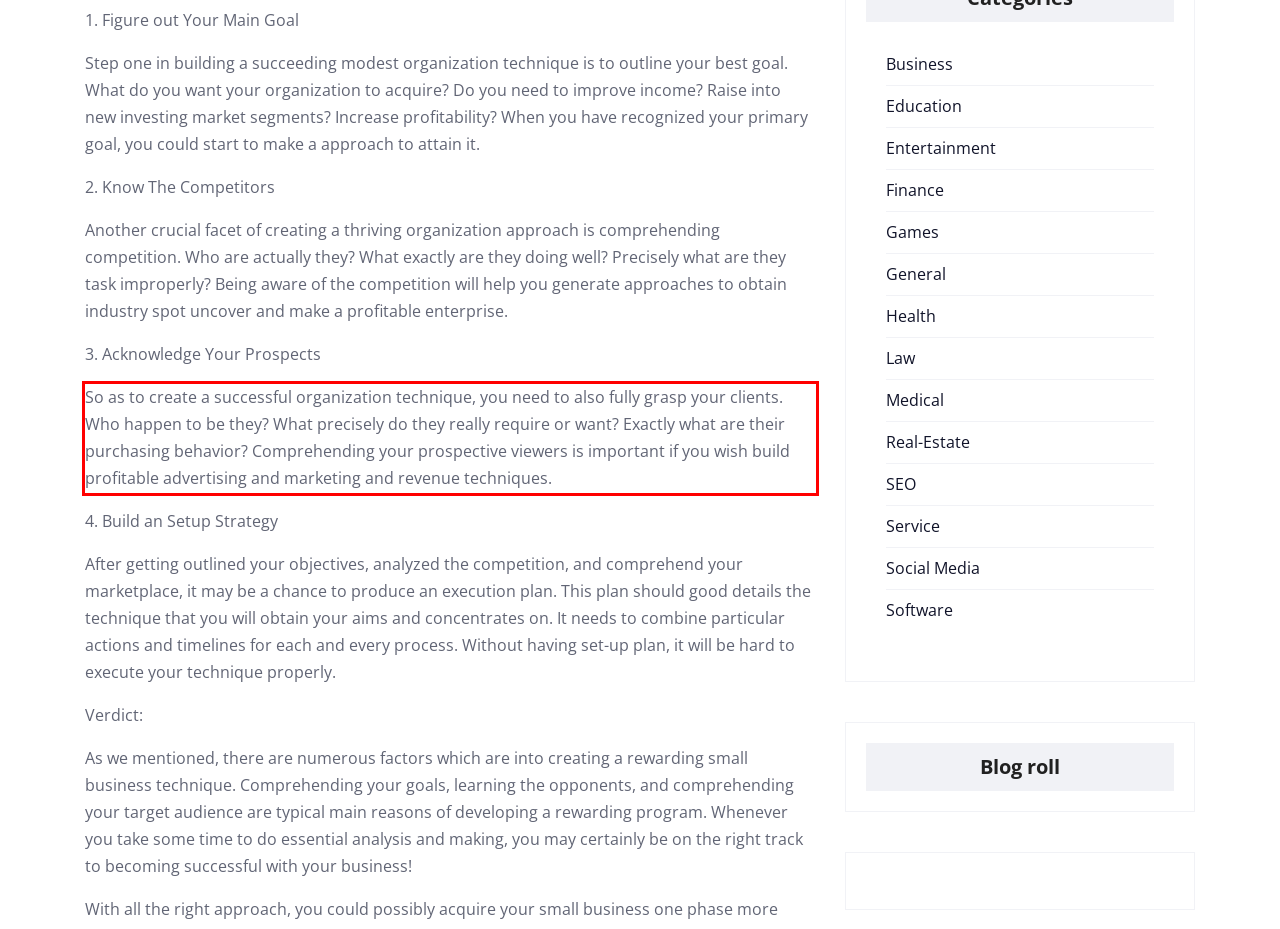You are provided with a screenshot of a webpage containing a red bounding box. Please extract the text enclosed by this red bounding box.

So as to create a successful organization technique, you need to also fully grasp your clients. Who happen to be they? What precisely do they really require or want? Exactly what are their purchasing behavior? Comprehending your prospective viewers is important if you wish build profitable advertising and marketing and revenue techniques.